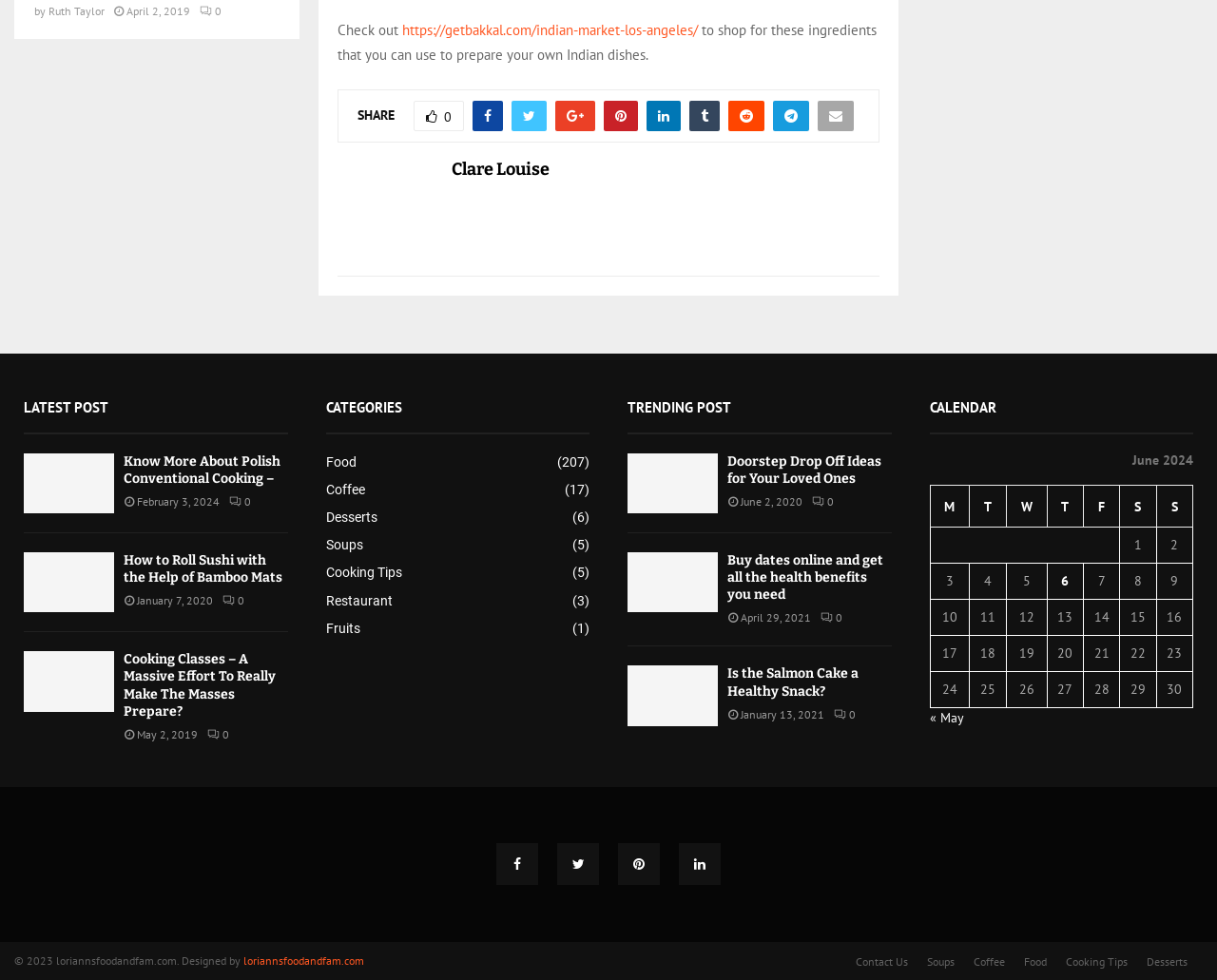Extract the bounding box of the UI element described as: "Soups".

[0.762, 0.973, 0.784, 0.99]